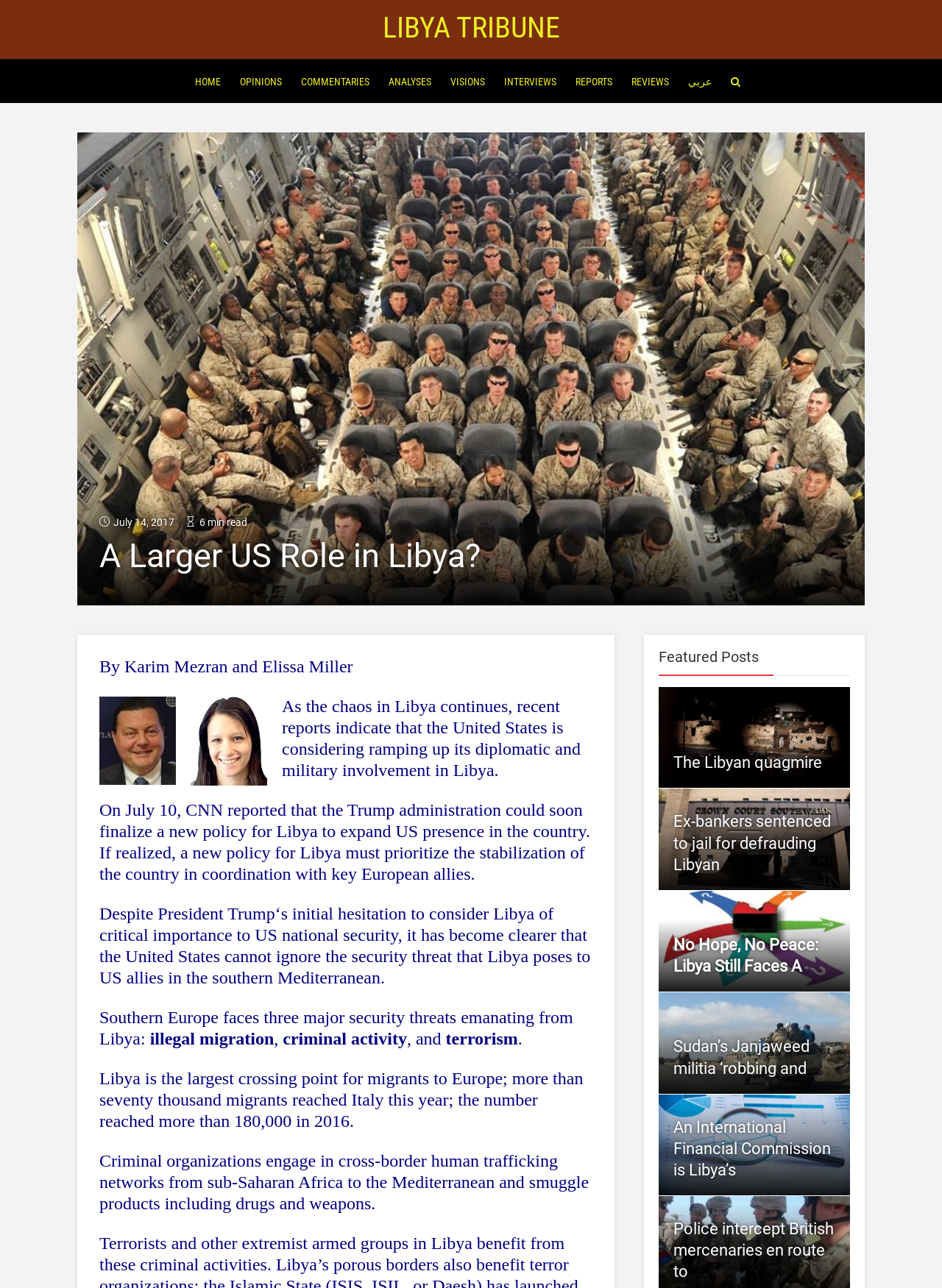Identify the bounding box coordinates of the region I need to click to complete this instruction: "Click on OPINIONS".

[0.252, 0.046, 0.301, 0.081]